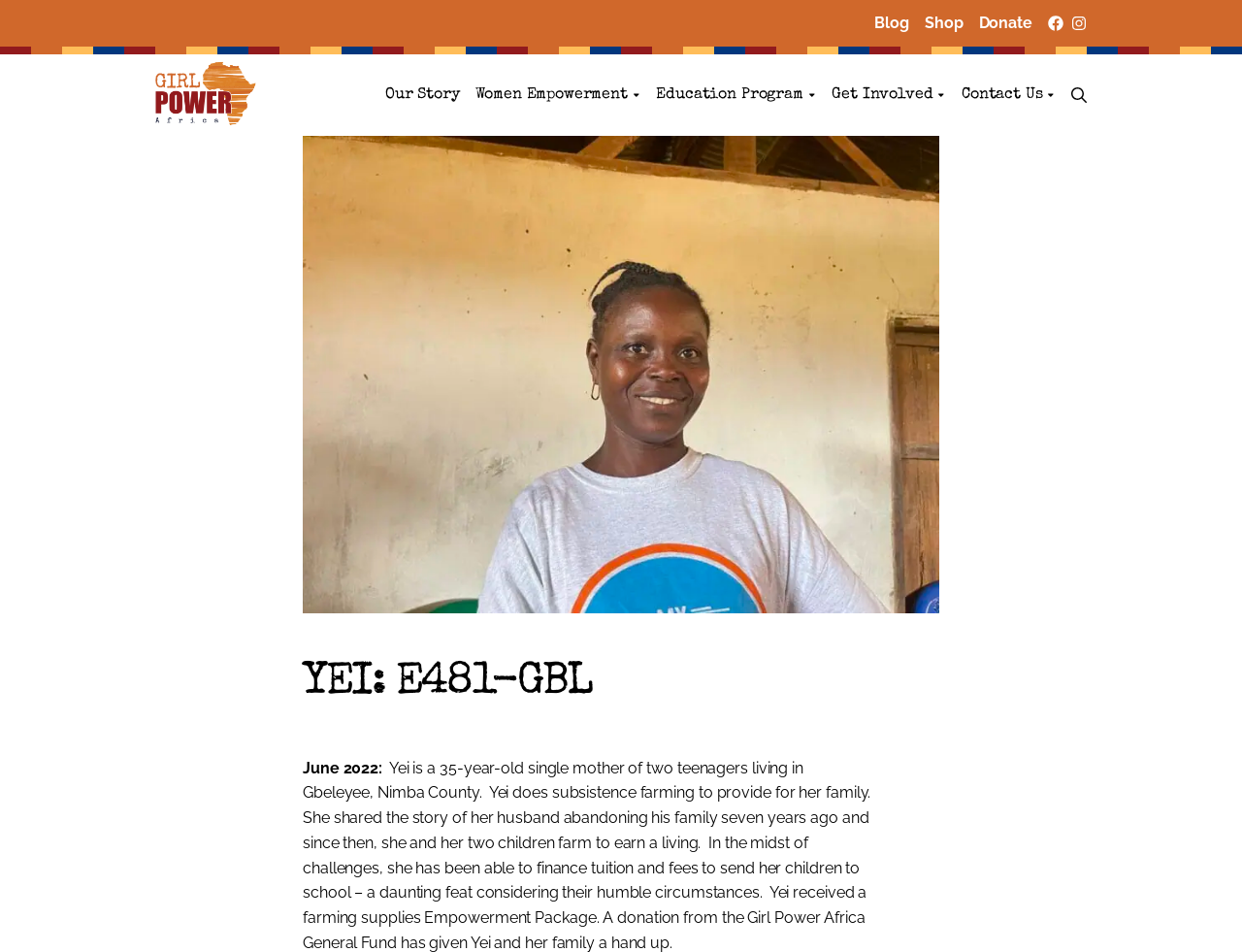How many children does Yei have?
Refer to the image and provide a one-word or short phrase answer.

Two